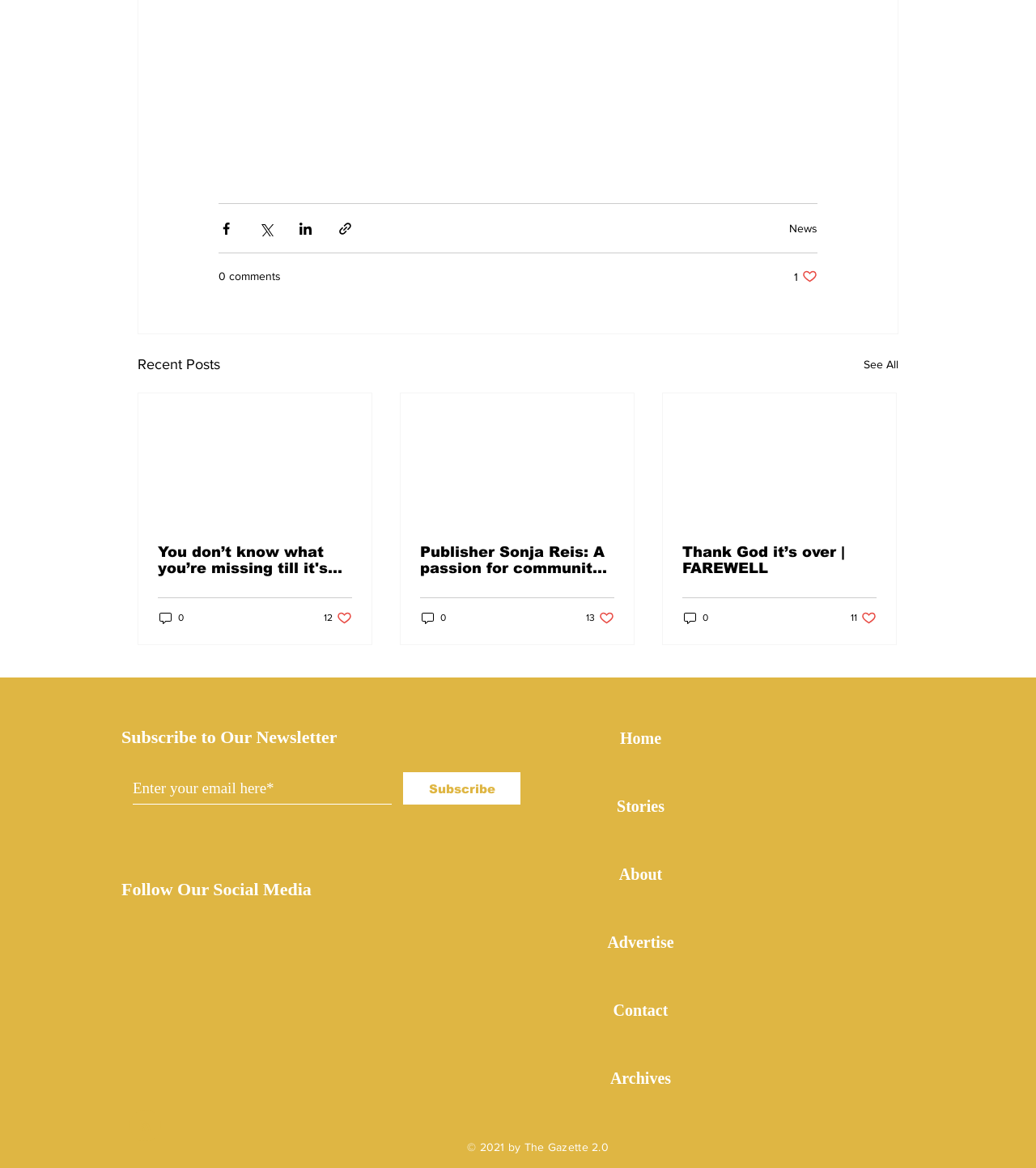How many likes does the second article have?
Give a one-word or short-phrase answer derived from the screenshot.

13